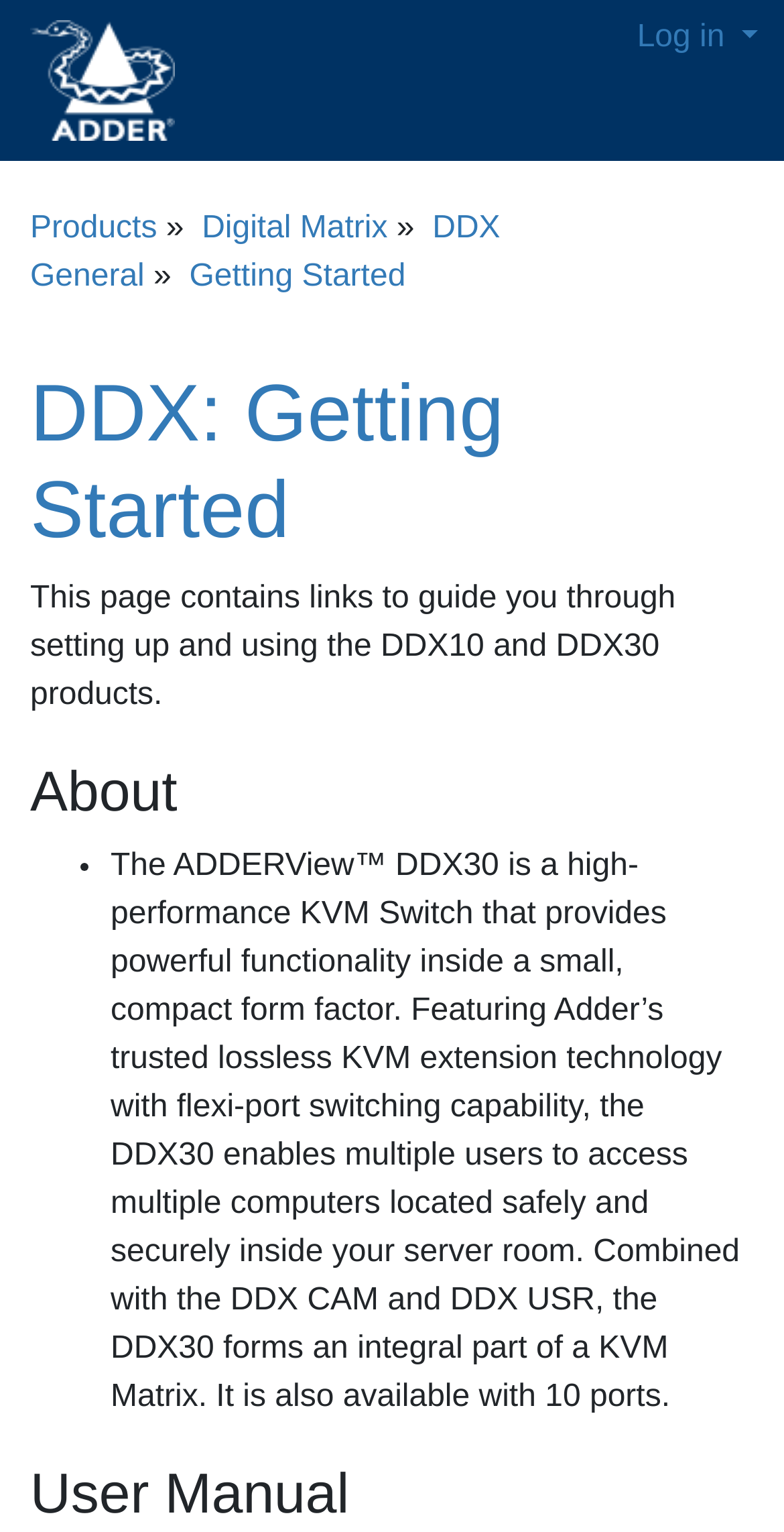Provide a comprehensive caption for the webpage.

The webpage is the Adder Support Wiki, specifically the "DDX: Getting Started" page. At the top left, there is a link with no text, followed by a "Log in" button at the top right corner. Below the login button, there are several links arranged horizontally, including "Products", "Digital Matrix", "DDX", and "General", with arrow symbols (» ) separating them.

The main content of the page is divided into sections. The first section has a heading "DDX: Getting Started" and contains a link with the same text. Below this heading, there is a paragraph of text that explains the purpose of the page, which is to guide users through setting up and using the DDX10 and DDX30 products.

The next section has a heading "About" with a symbol (uf0c1) next to it. This section contains a link with the same symbol. Following this, there is a list with a bullet point (•) and a lengthy paragraph of text that describes the ADDERView DDX30, a high-performance KVM Switch.

Finally, there is a section with a heading "User Manual" with the same symbol (uf0c1) next to it. This section contains a link with the same symbol.